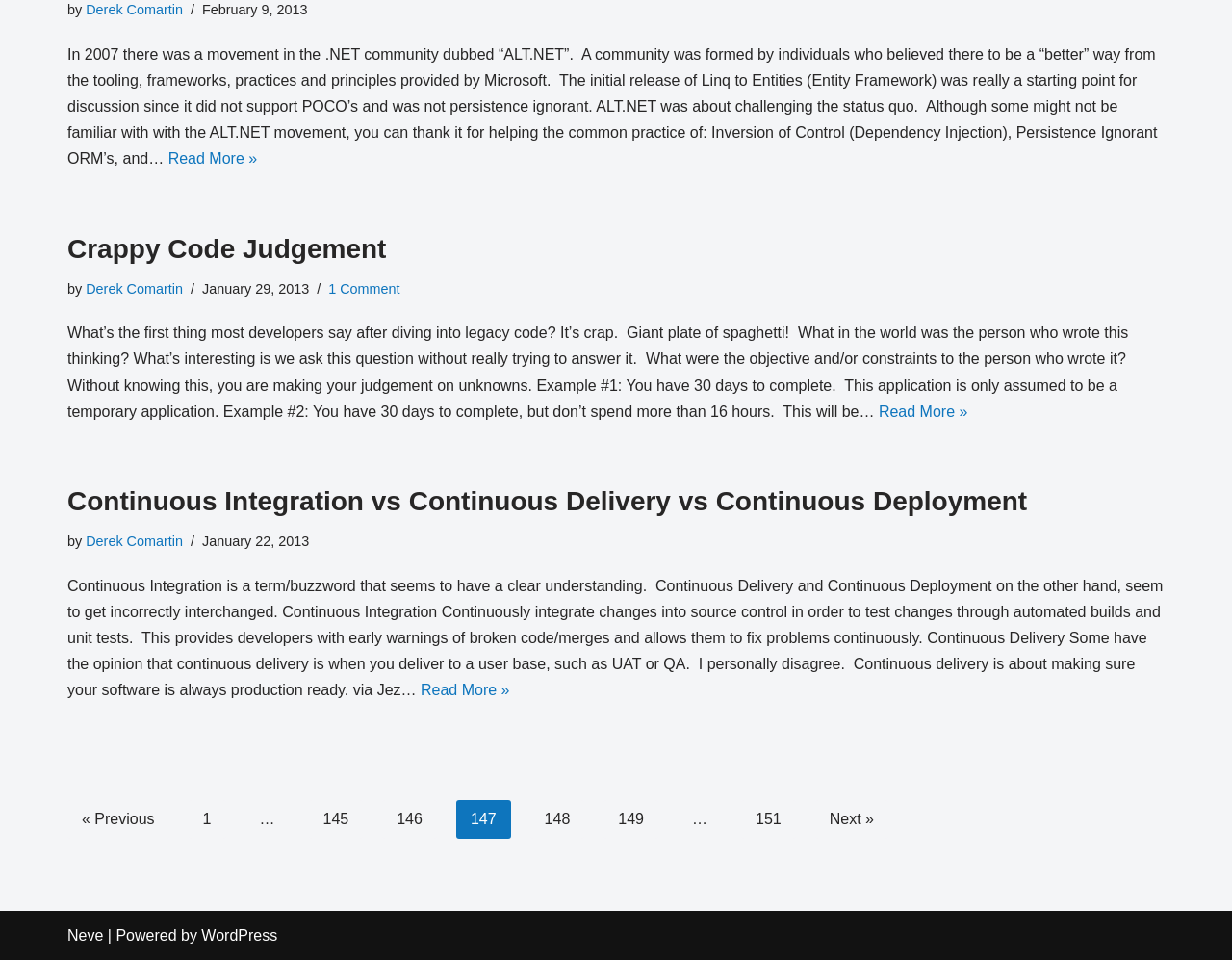Identify the bounding box coordinates for the UI element described as: "Crappy Code Judgement".

[0.055, 0.243, 0.314, 0.274]